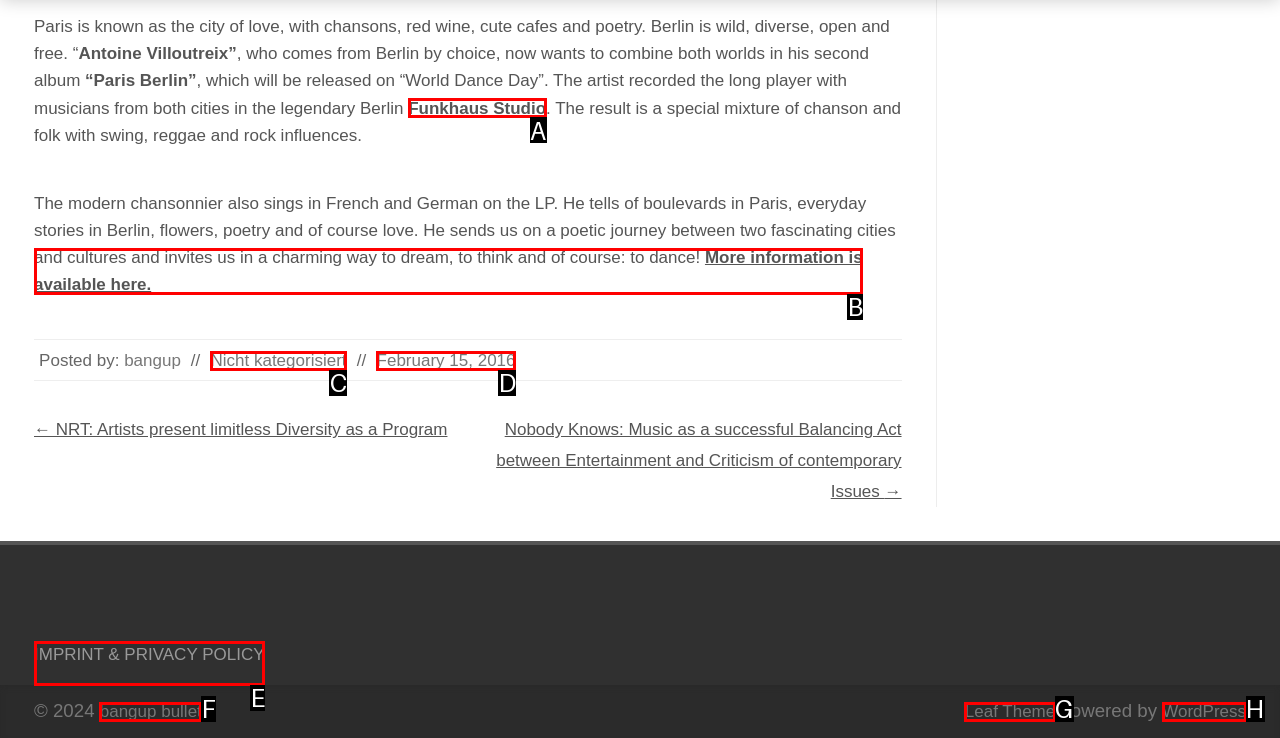Determine the HTML element that best matches this description: Contact Us from the given choices. Respond with the corresponding letter.

None